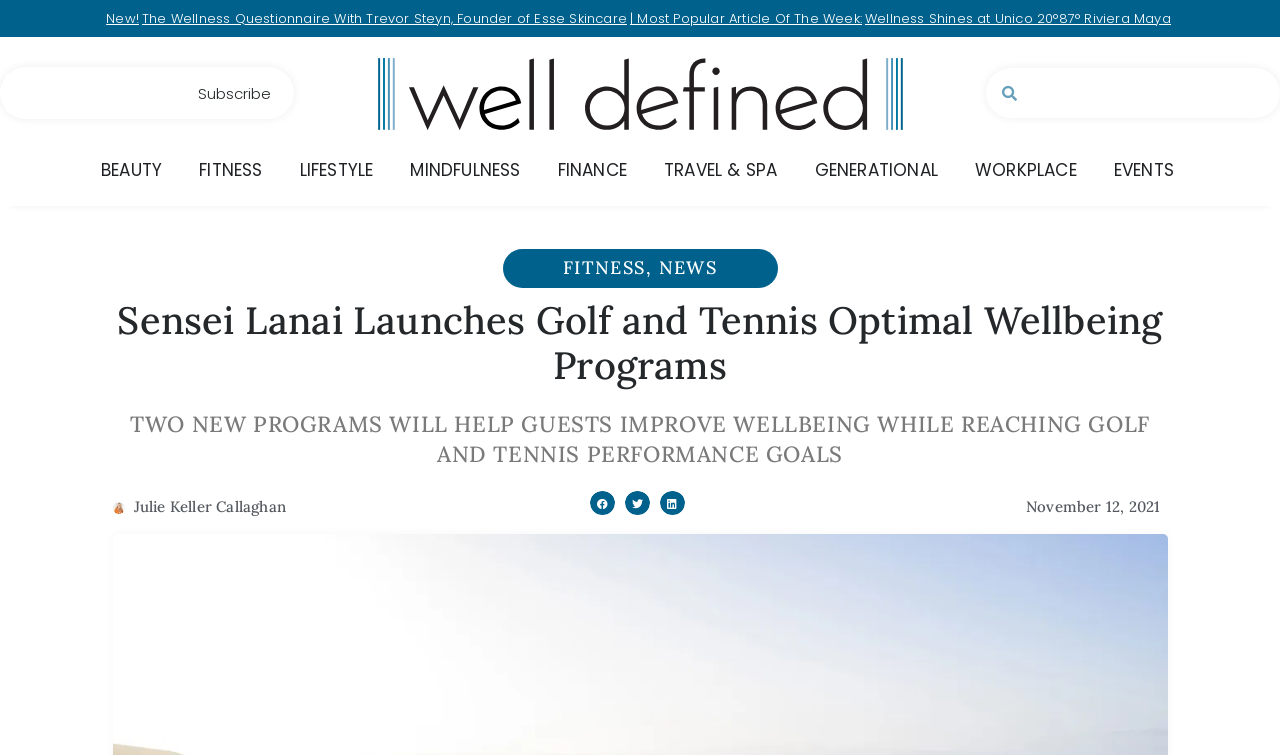Kindly determine the bounding box coordinates of the area that needs to be clicked to fulfill this instruction: "Explore the FITNESS section".

[0.156, 0.209, 0.205, 0.243]